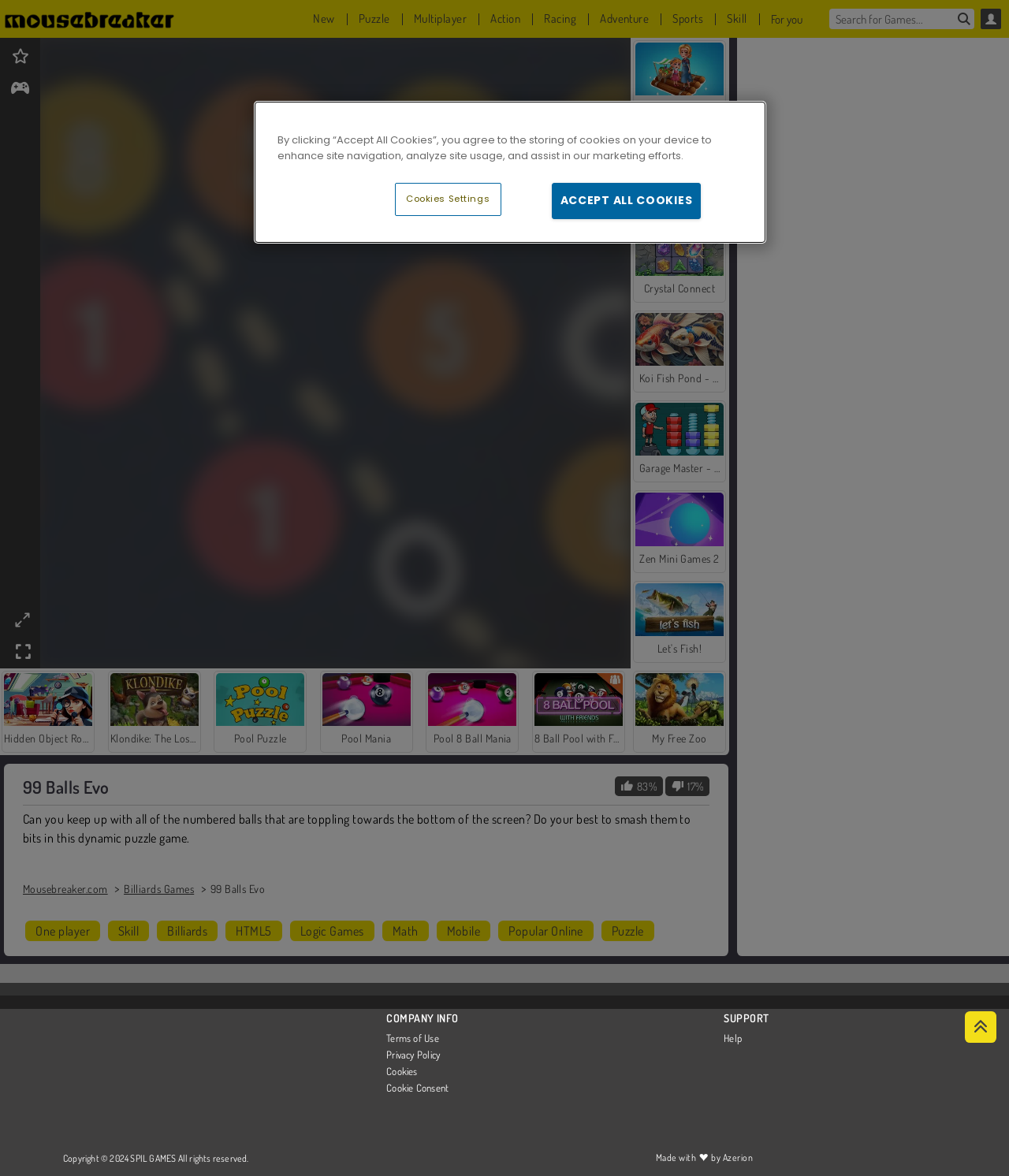Provide the bounding box coordinates of the HTML element described by the text: "Help". The coordinates should be in the format [left, top, right, bottom] with values between 0 and 1.

[0.717, 0.879, 0.762, 0.893]